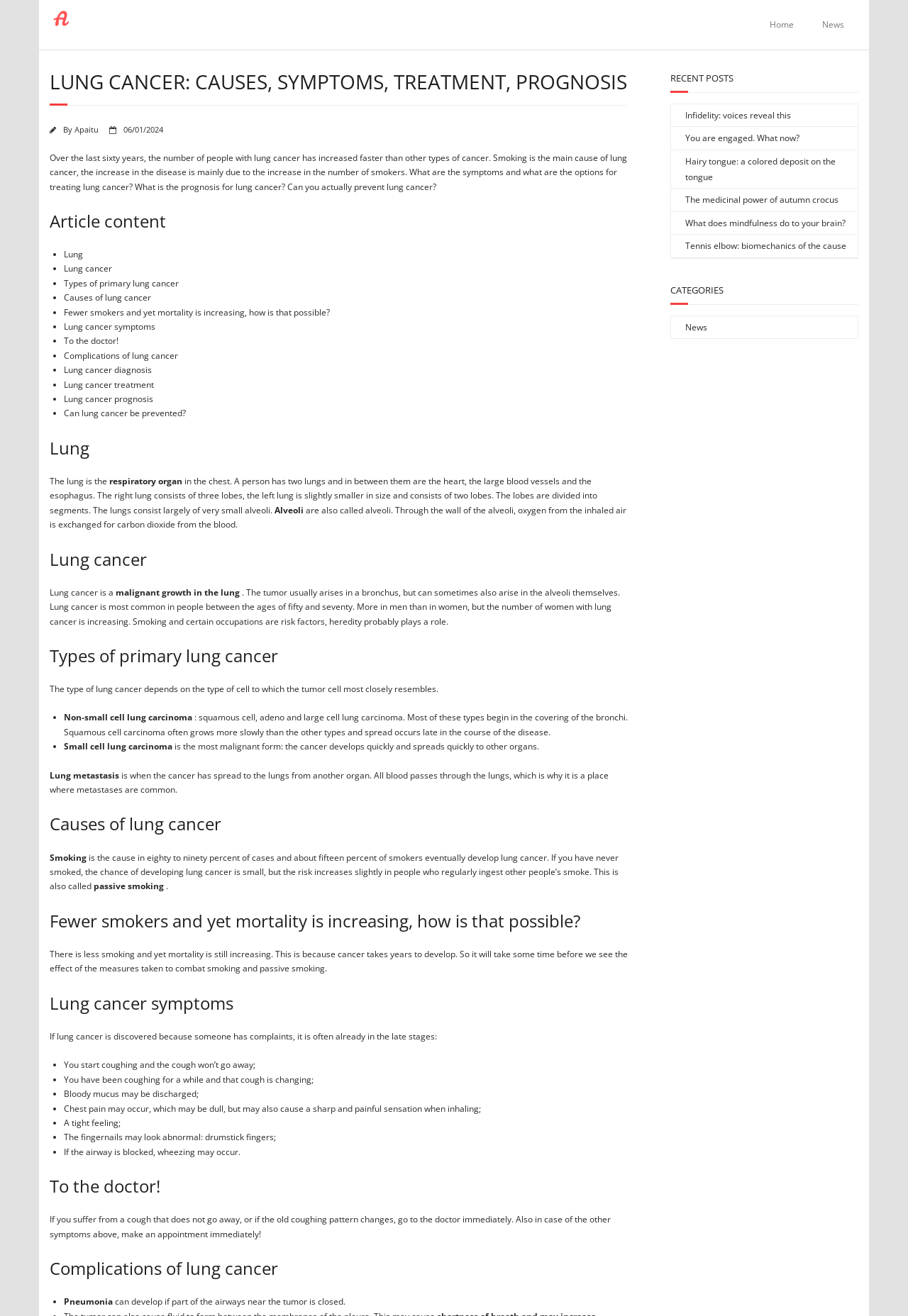Please identify the bounding box coordinates of the clickable region that I should interact with to perform the following instruction: "Read the article content". The coordinates should be expressed as four float numbers between 0 and 1, i.e., [left, top, right, bottom].

[0.055, 0.158, 0.691, 0.178]